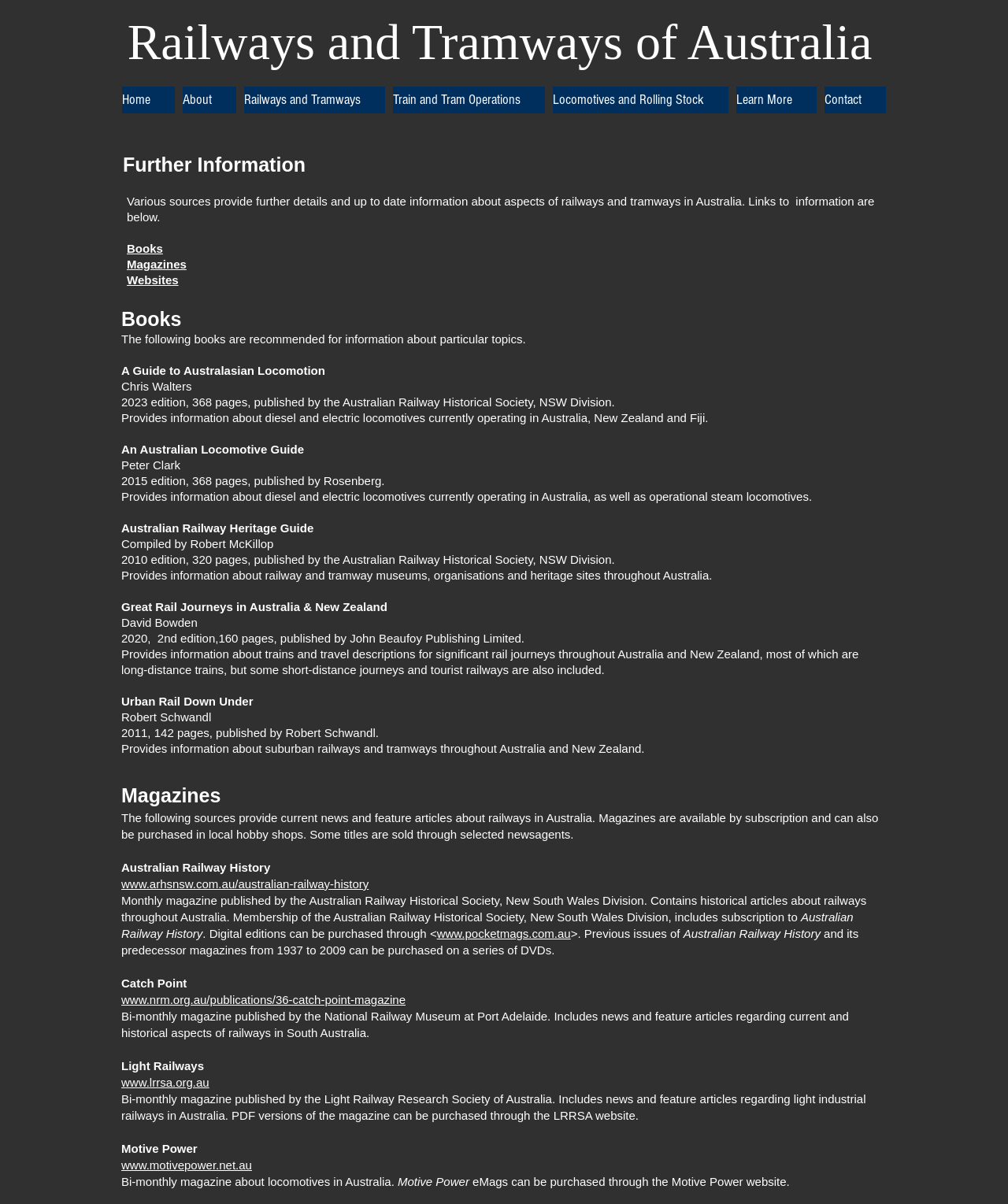How can digital editions of 'Australian Railway History' be purchased?
Answer the question with a detailed explanation, including all necessary information.

According to the webpage, digital editions of 'Australian Railway History' can be purchased through the website www.pocketmags.com.au.